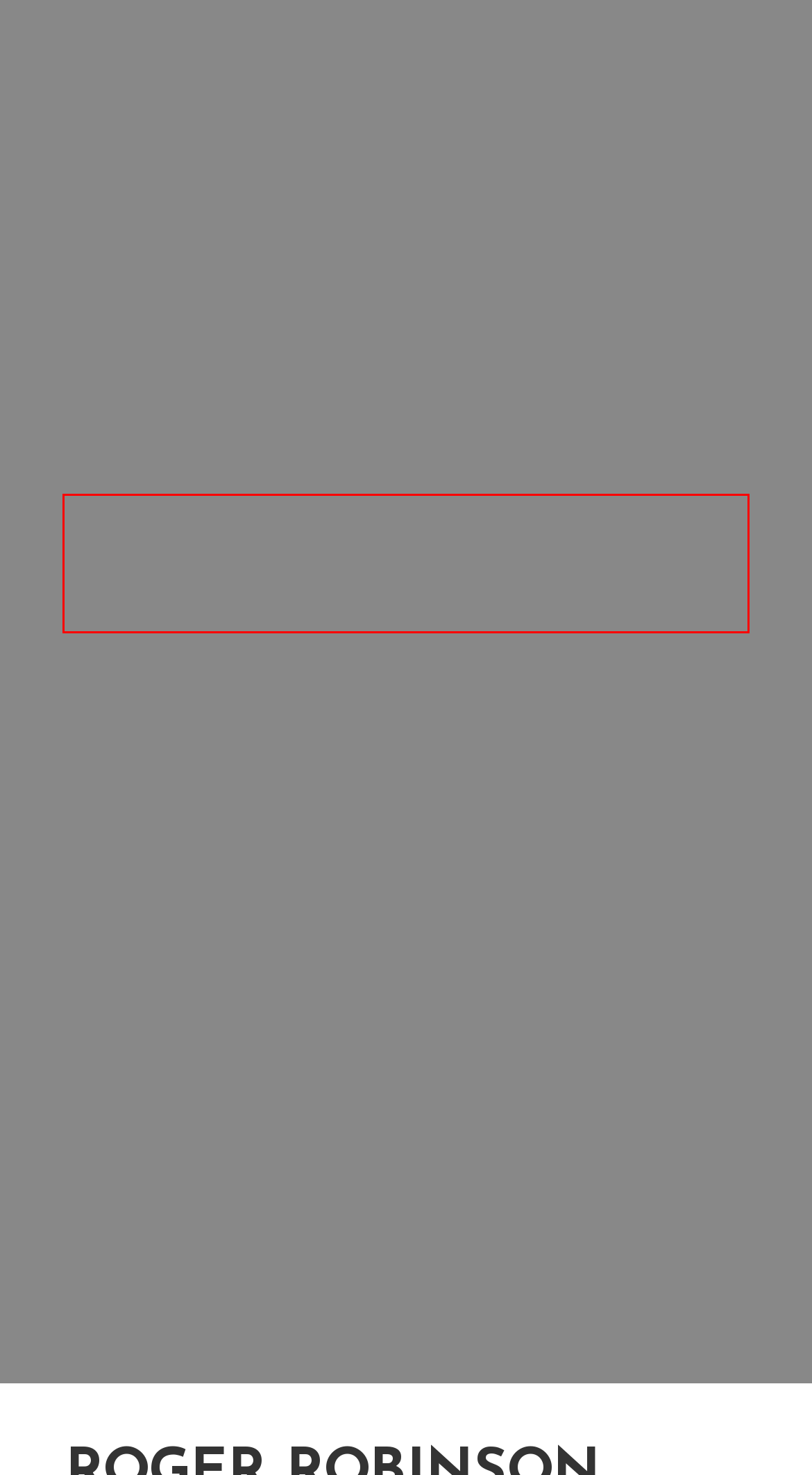A screenshot of a webpage is given, marked with a red bounding box around a UI element. Please select the most appropriate webpage description that fits the new page after clicking the highlighted element. Here are the candidates:
A. June 2015 – James Steventon
B. Marathon n°5 – James Steventon
C. January 2012 – James Steventon
D. Contact – James Steventon
E. Roger Robinson Runner’s World – James Steventon
F. September 2018 – James Steventon
G. March 2013 – James Steventon
H. Words (In) – James Steventon

E